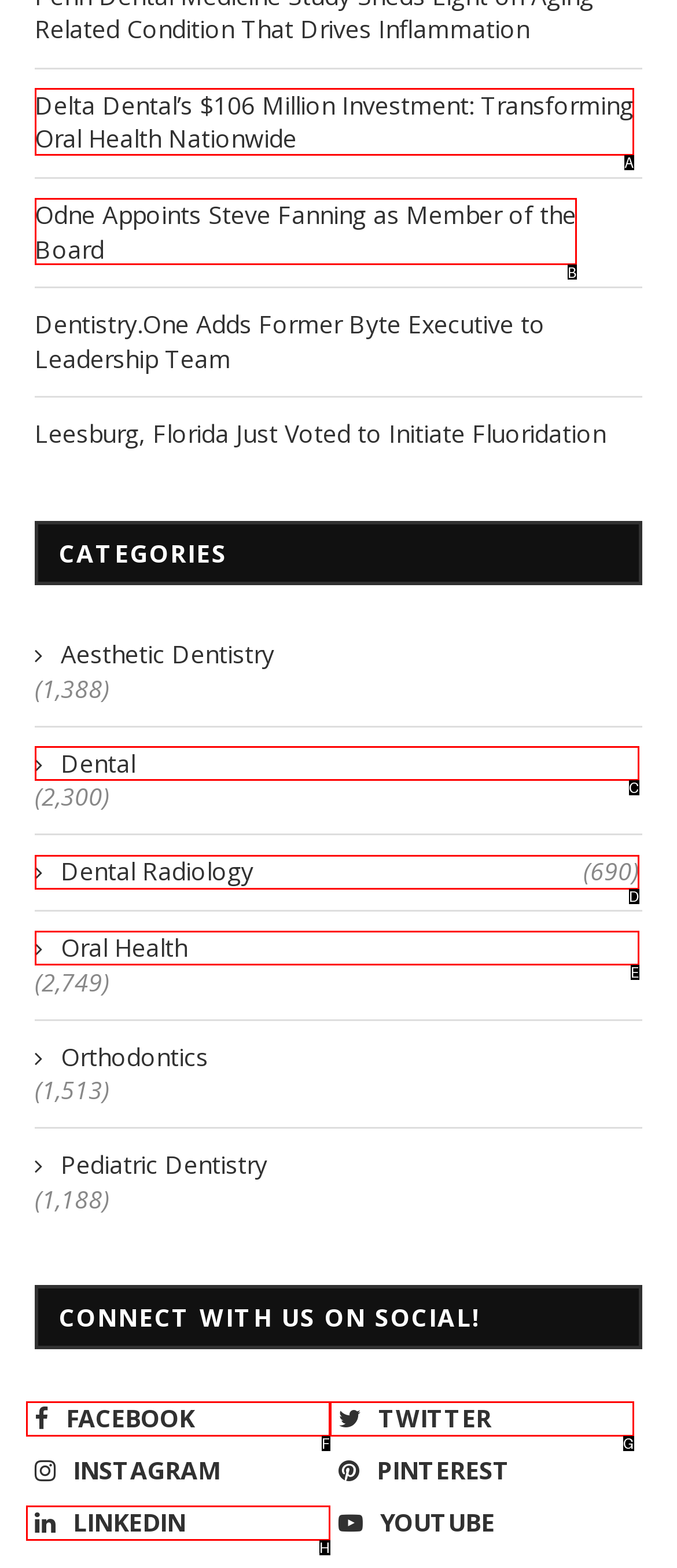Based on the provided element description: Oral Health, identify the best matching HTML element. Respond with the corresponding letter from the options shown.

E